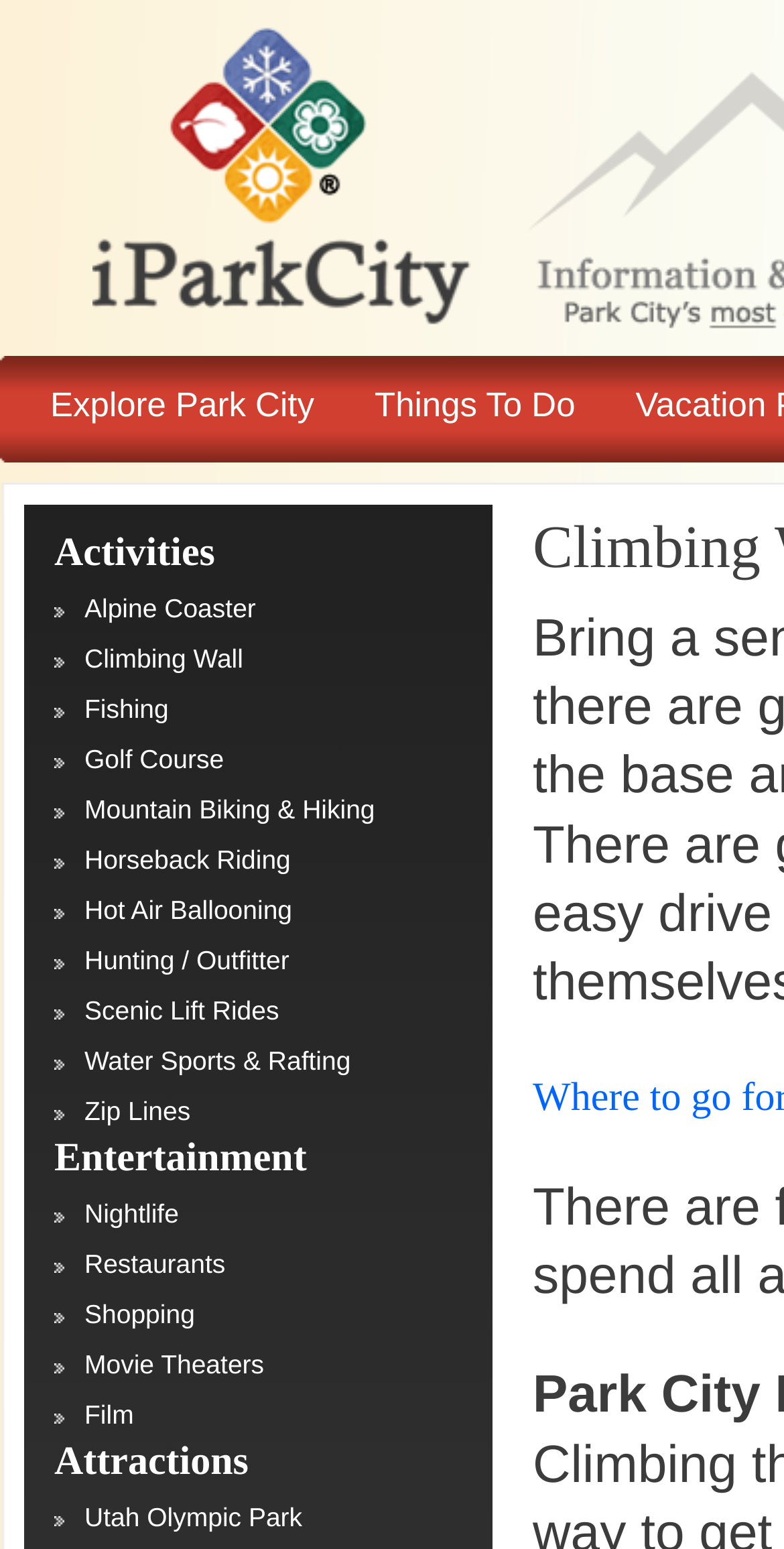Please determine the bounding box coordinates of the section I need to click to accomplish this instruction: "view Alpine Coaster activities".

[0.082, 0.383, 0.326, 0.402]